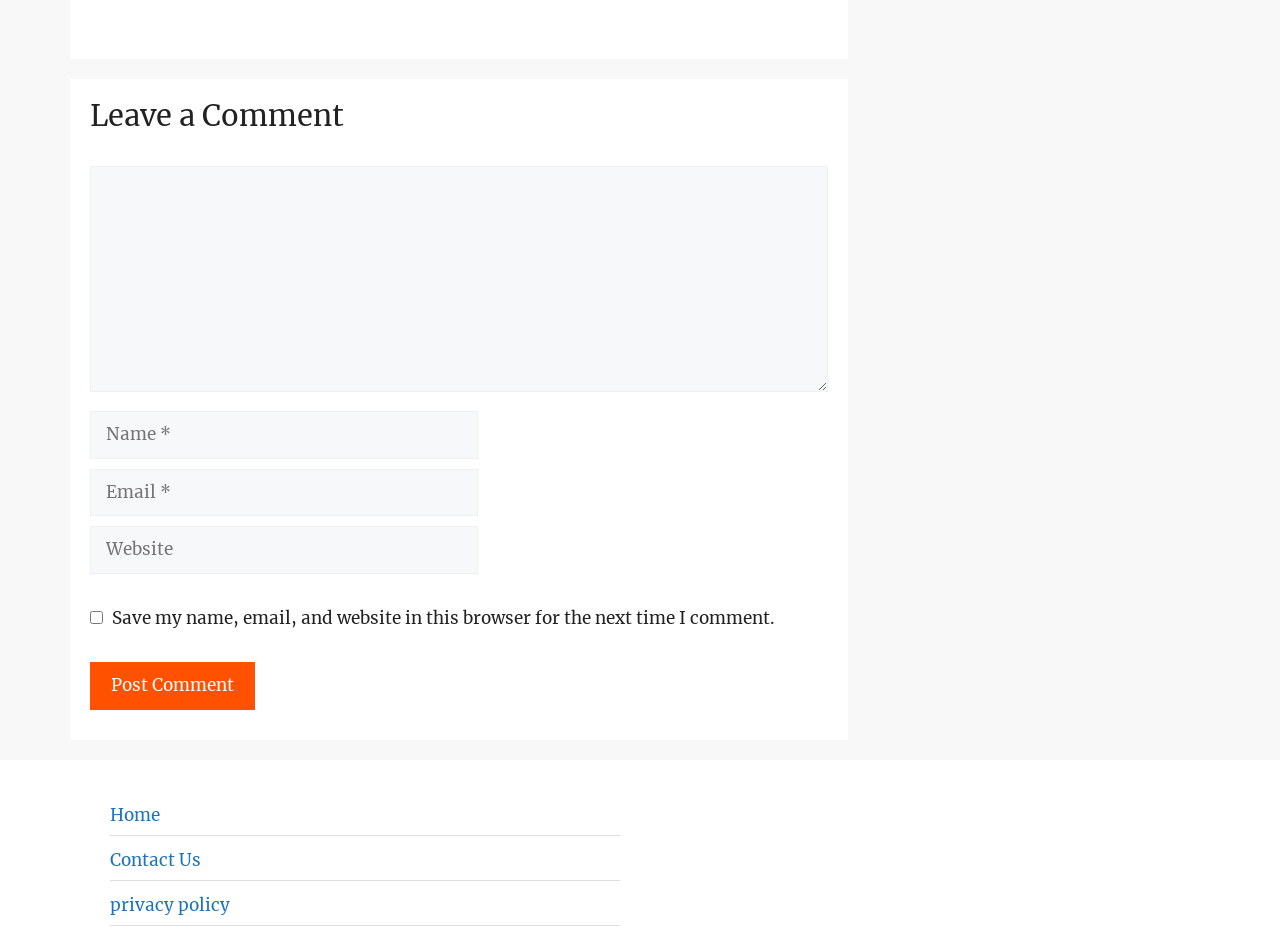Please mark the bounding box coordinates of the area that should be clicked to carry out the instruction: "Enter a comment".

[0.07, 0.178, 0.647, 0.421]